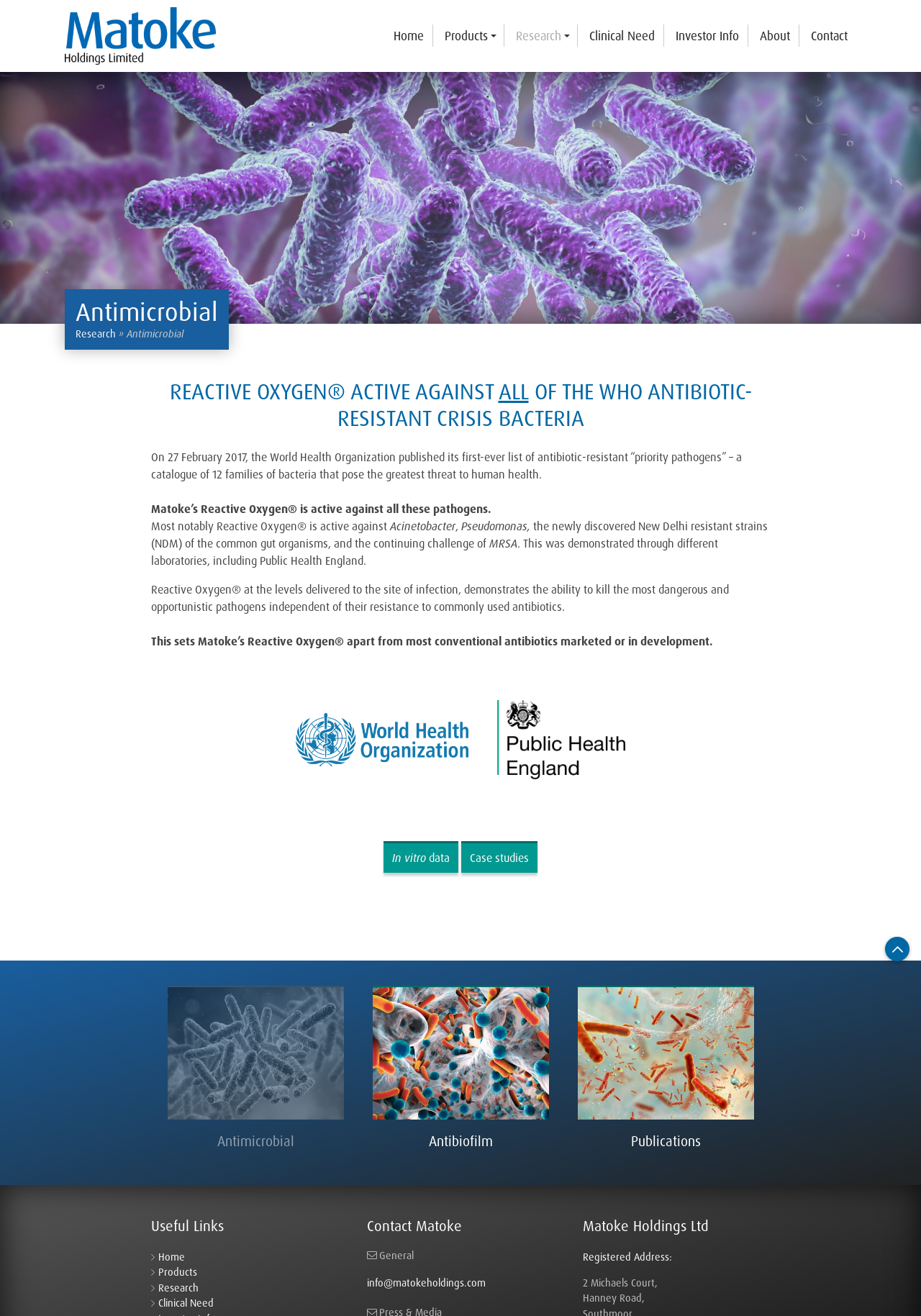Please mark the bounding box coordinates of the area that should be clicked to carry out the instruction: "Learn about 'Antimicrobial'".

[0.082, 0.225, 0.237, 0.248]